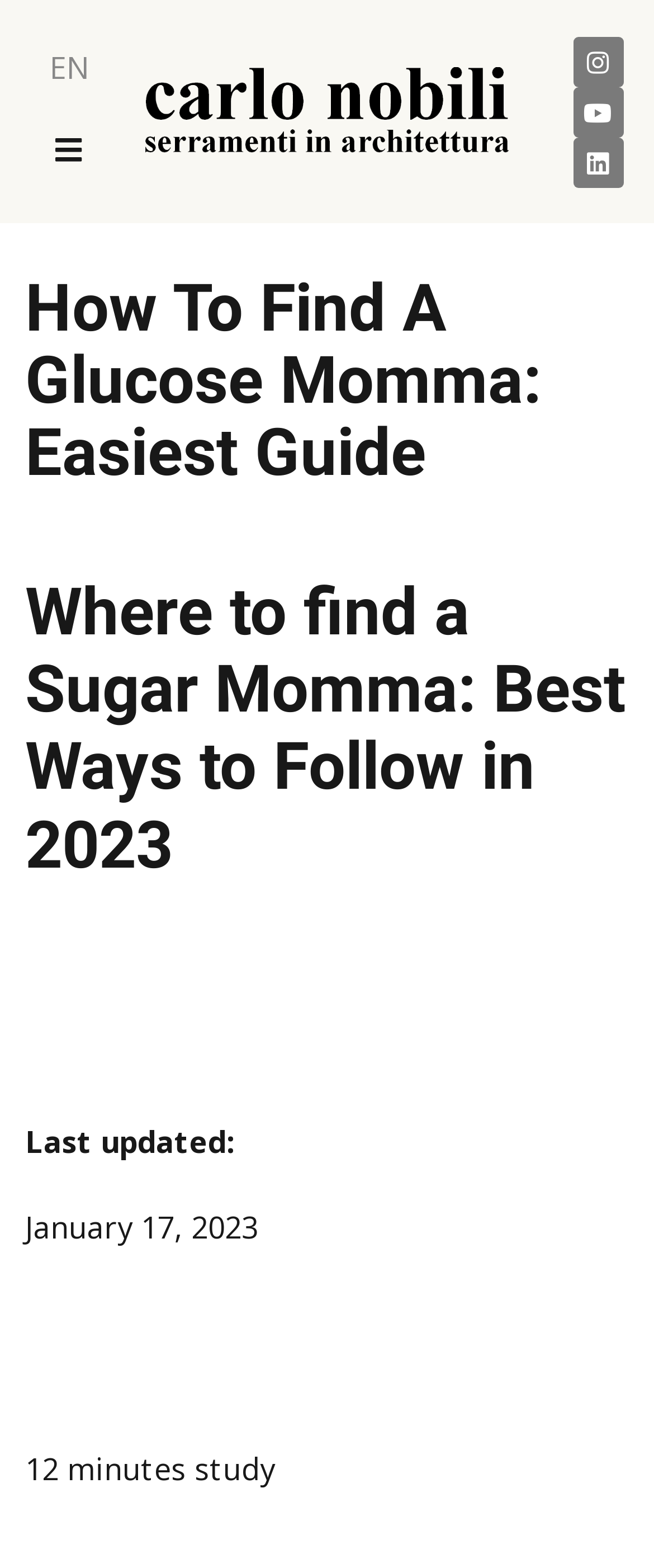How long does it take to study the content?
Please provide a single word or phrase based on the screenshot.

12 minutes